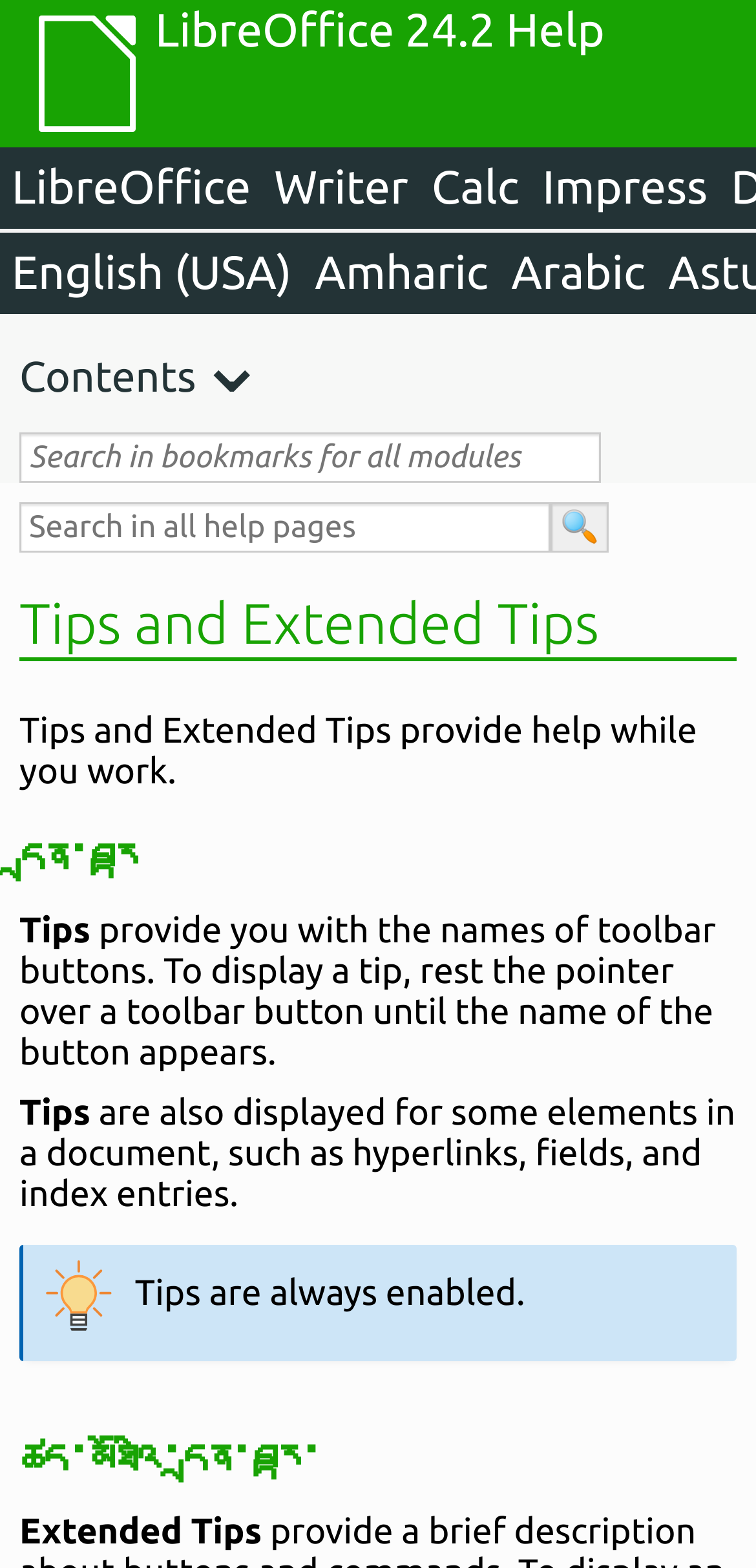What is the status of Tips? Observe the screenshot and provide a one-word or short phrase answer.

Always enabled